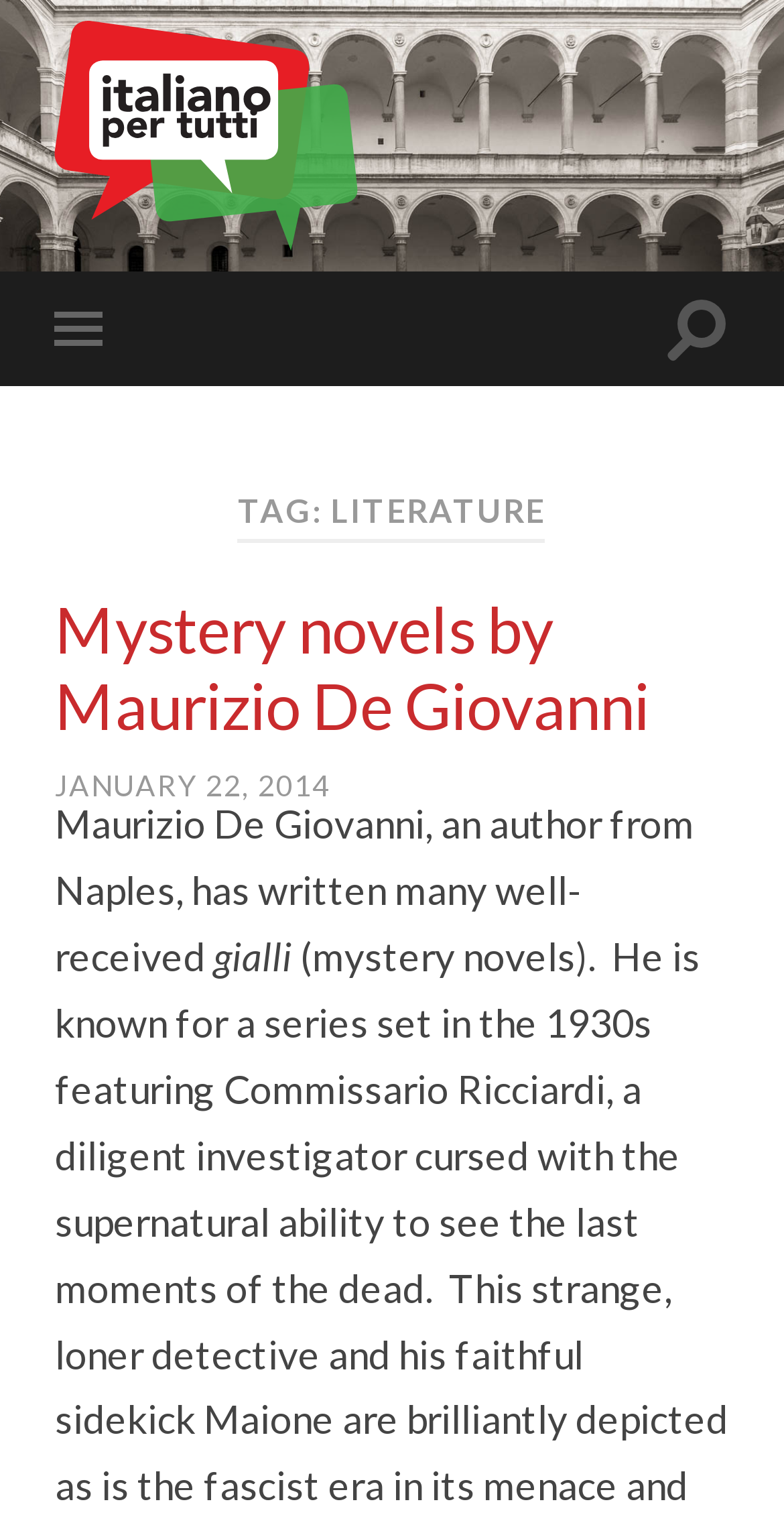Offer an extensive depiction of the webpage and its key elements.

The webpage is about literature, specifically Italian literature. At the top left, there is a logo or an image with the text "italiano per tutti" which is also a clickable link. Below this, there is a heading that reads "TAG: LITERATURE" taking up a significant portion of the width.

Further down, there is another heading that reads "Mystery novels by Maurizio De Giovanni" which spans almost the entire width of the page. Below this heading, there is a link with the same text, followed by a link to a specific date, "JANUARY 22, 2014".

The main content of the page appears to be a brief description of Maurizio De Giovanni, an author from Naples, who has written many well-received mystery novels, referred to as "gialli" in Italian. This text is divided into two paragraphs, with the first one being longer and the second one being a single word "gialli" positioned slightly to the right of the first paragraph.